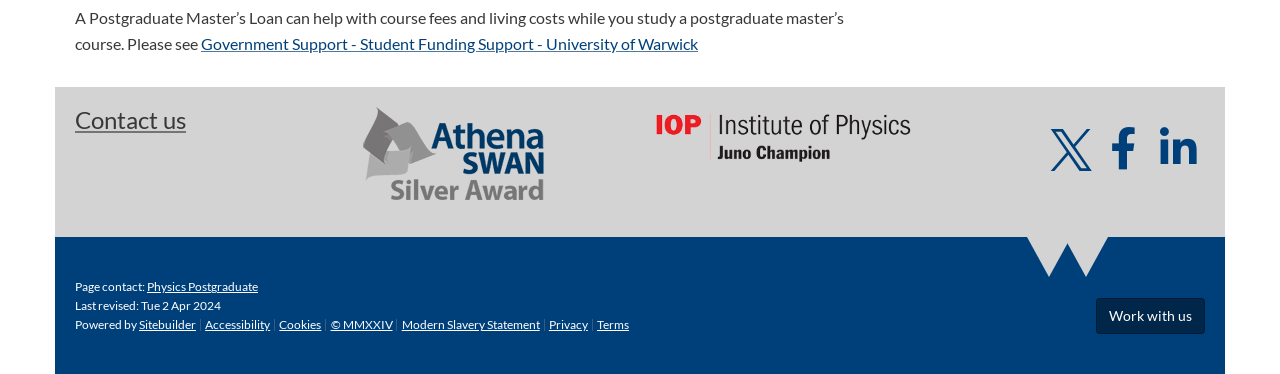Find the bounding box coordinates of the element to click in order to complete the given instruction: "Check Accessibility."

[0.16, 0.849, 0.211, 0.889]